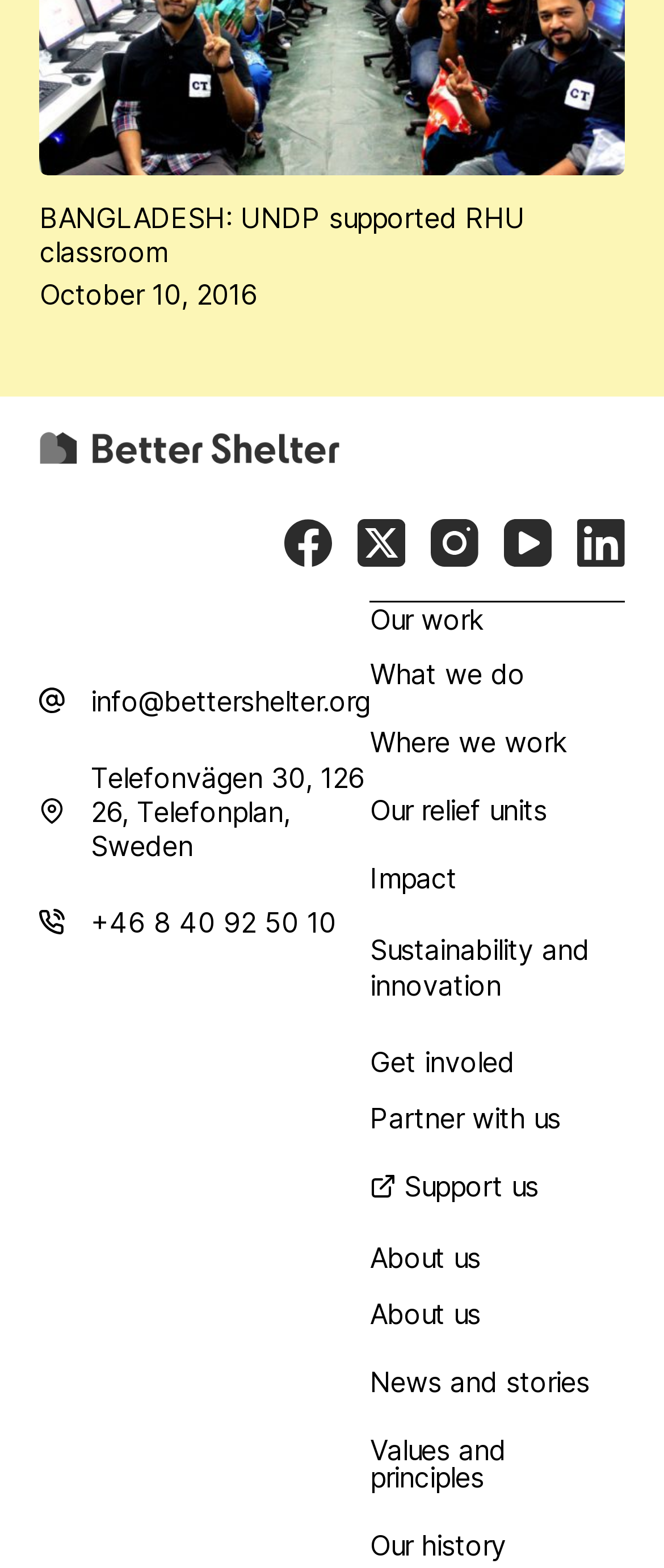Reply to the question with a single word or phrase:
How many social media links are available?

5